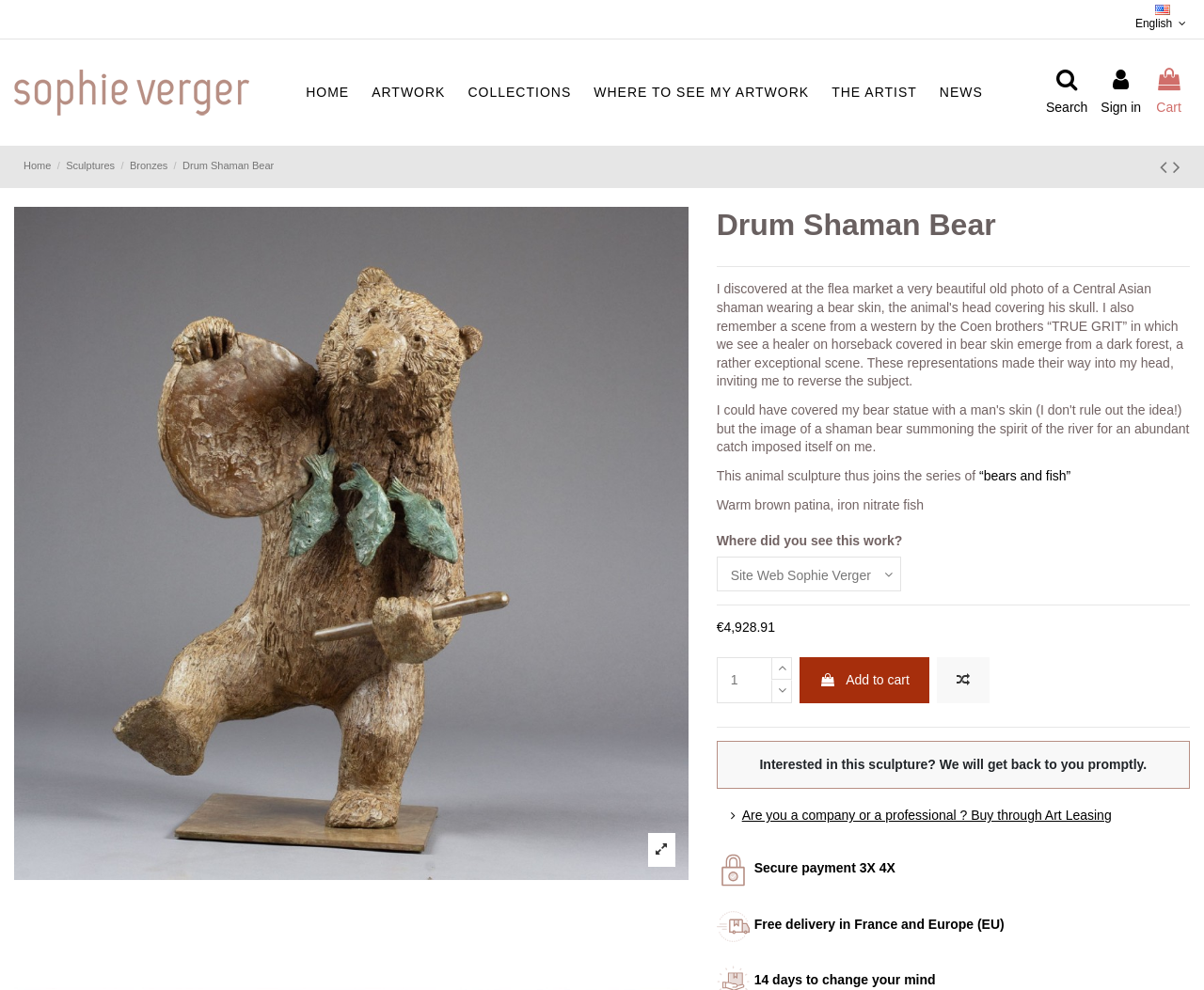What is the guarantee period for returning the sculpture?
Answer briefly with a single word or phrase based on the image.

14 days